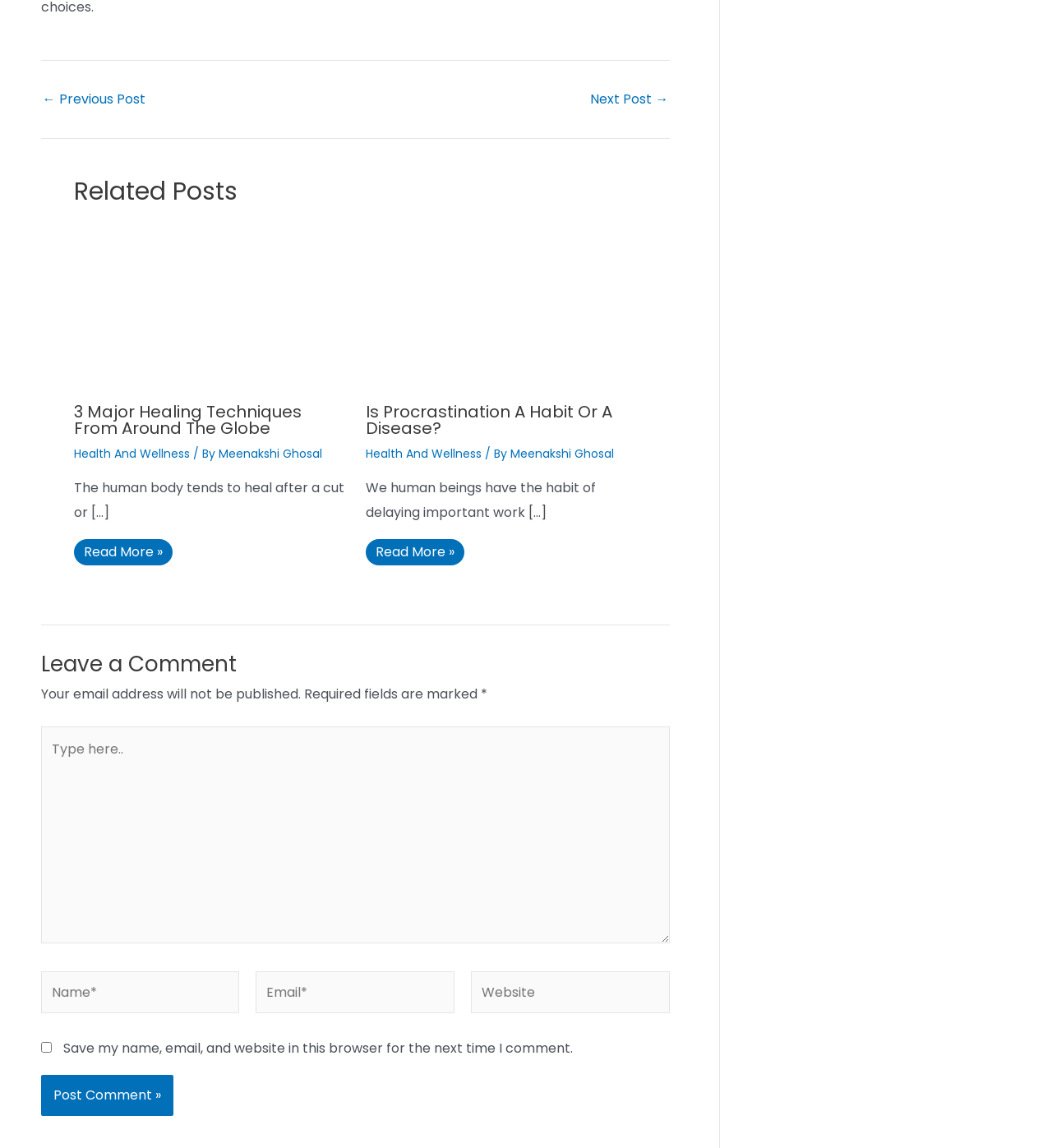Please examine the image and provide a detailed answer to the question: What is required to leave a comment?

The comment section requires users to fill in their name and email address, as indicated by the asterisk symbol (*) next to the 'Name' and 'Email' fields, and also provides an optional field for website and a checkbox to save the user's information for future comments.